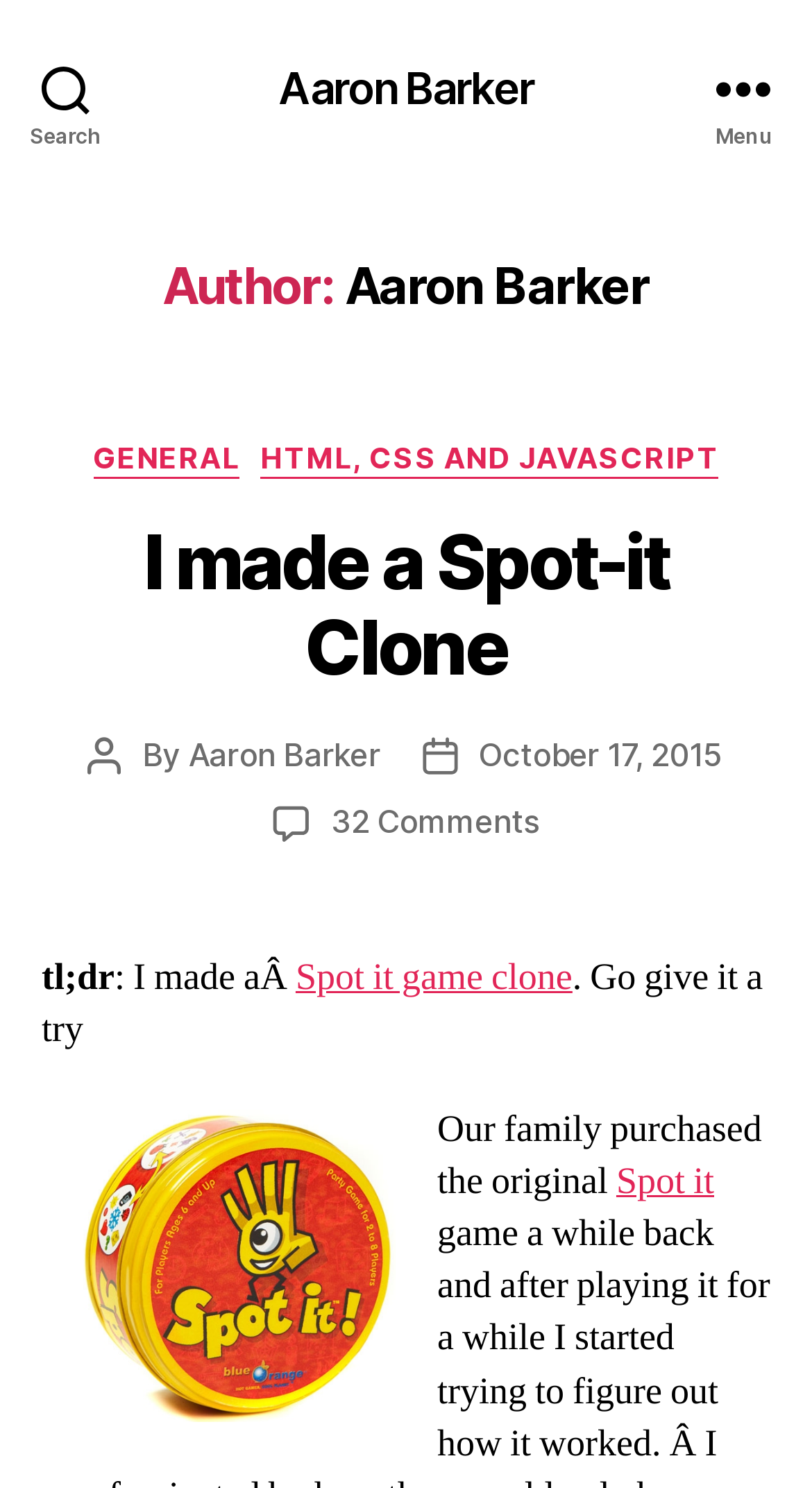What is the date of this post?
Please answer the question with a detailed and comprehensive explanation.

The date of this post can be found at the bottom of the page, where it says 'Post date' followed by the date 'October 17, 2015'.